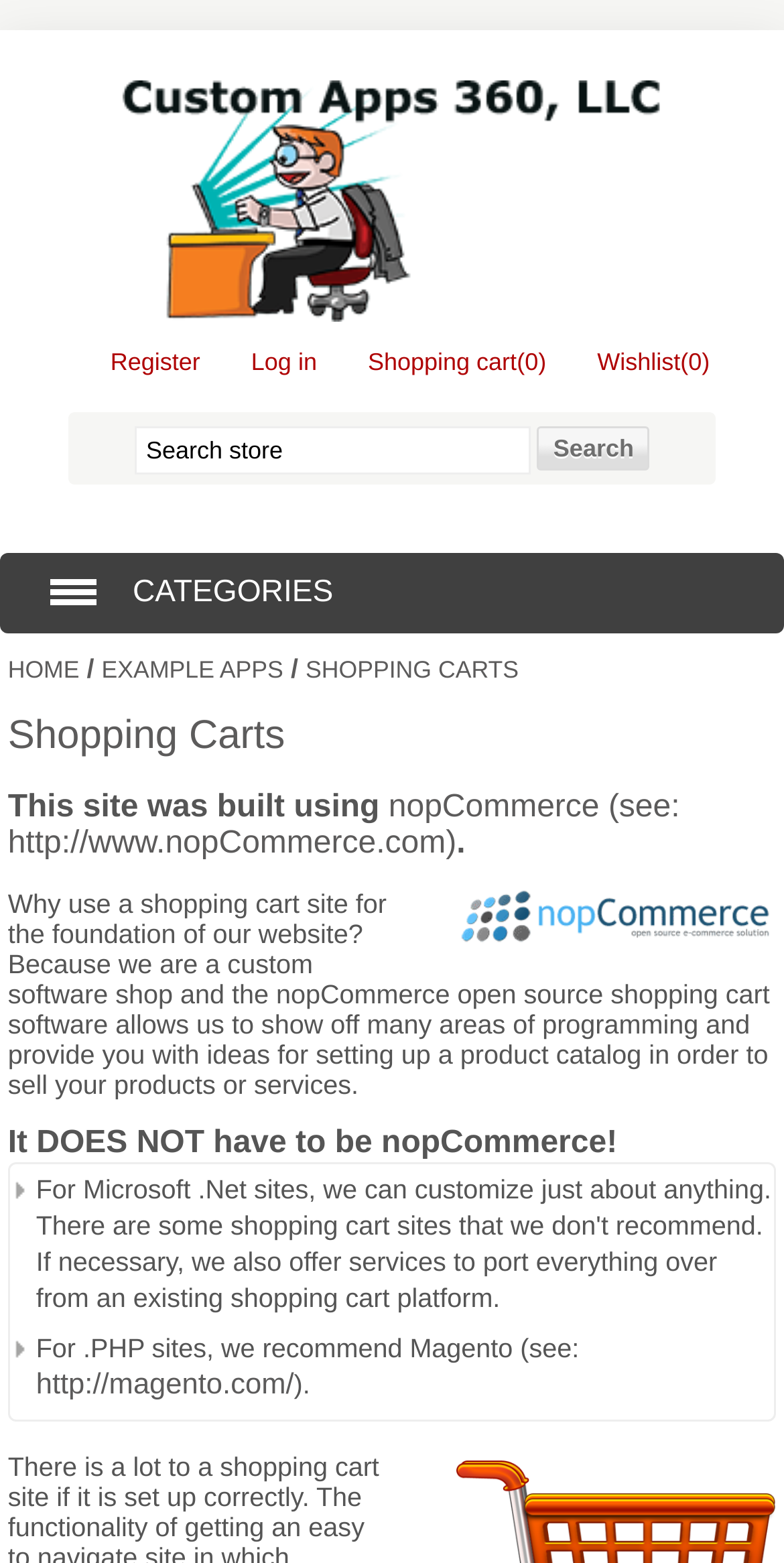Observe the image and answer the following question in detail: How many links are there in the top navigation bar?

The top navigation bar has links to 'Register', 'Log in', 'Shopping cart (0)', 'Wishlist (0)', and 'Custom Apps 360, LLC', which makes a total of 5 links.